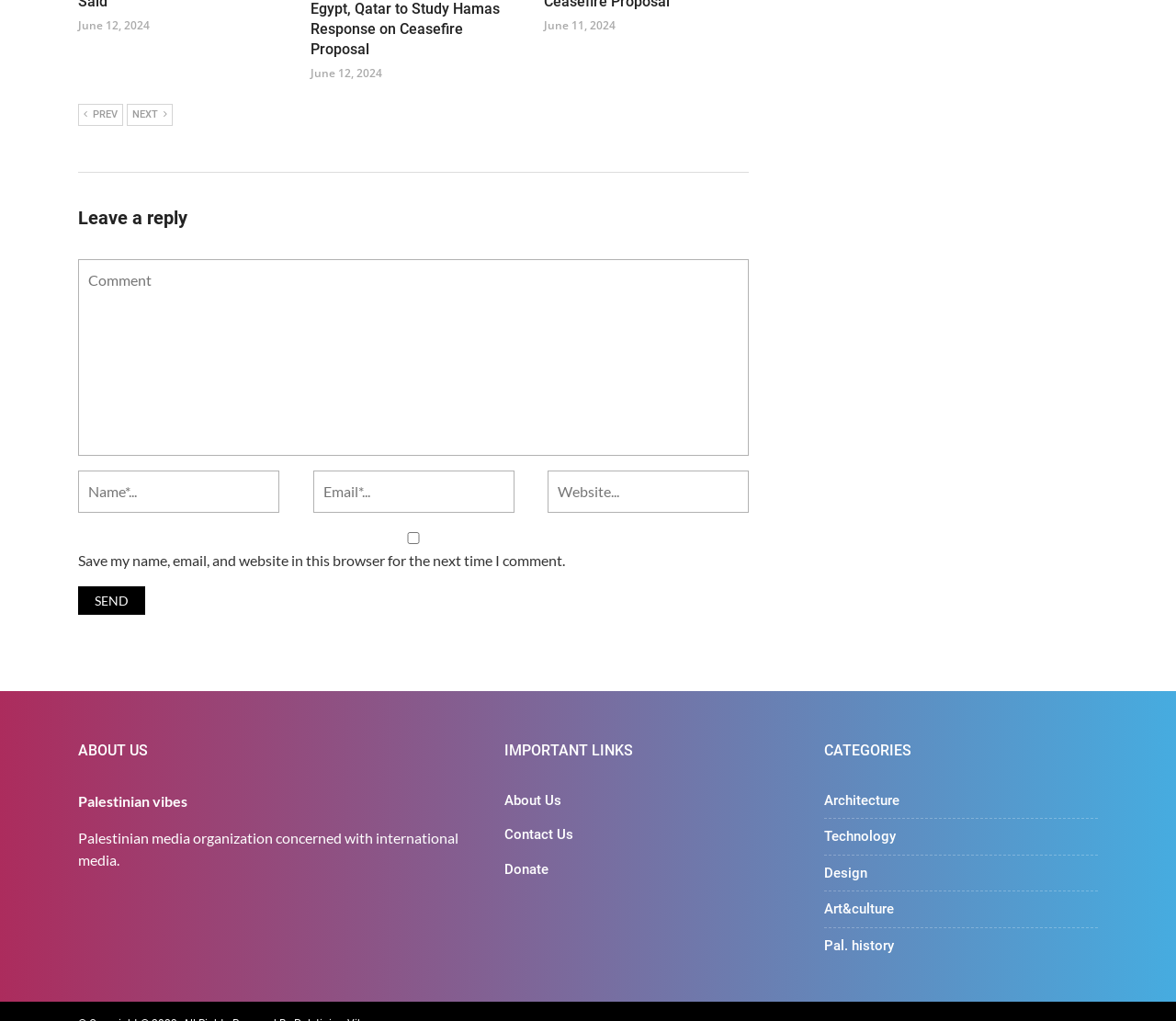Please study the image and answer the question comprehensively:
What is the name of the organization mentioned on the webpage?

The webpage mentions a 'Palestinian media organization concerned with international media', which suggests that the organization is focused on media-related activities and has a specific geographic or cultural focus.